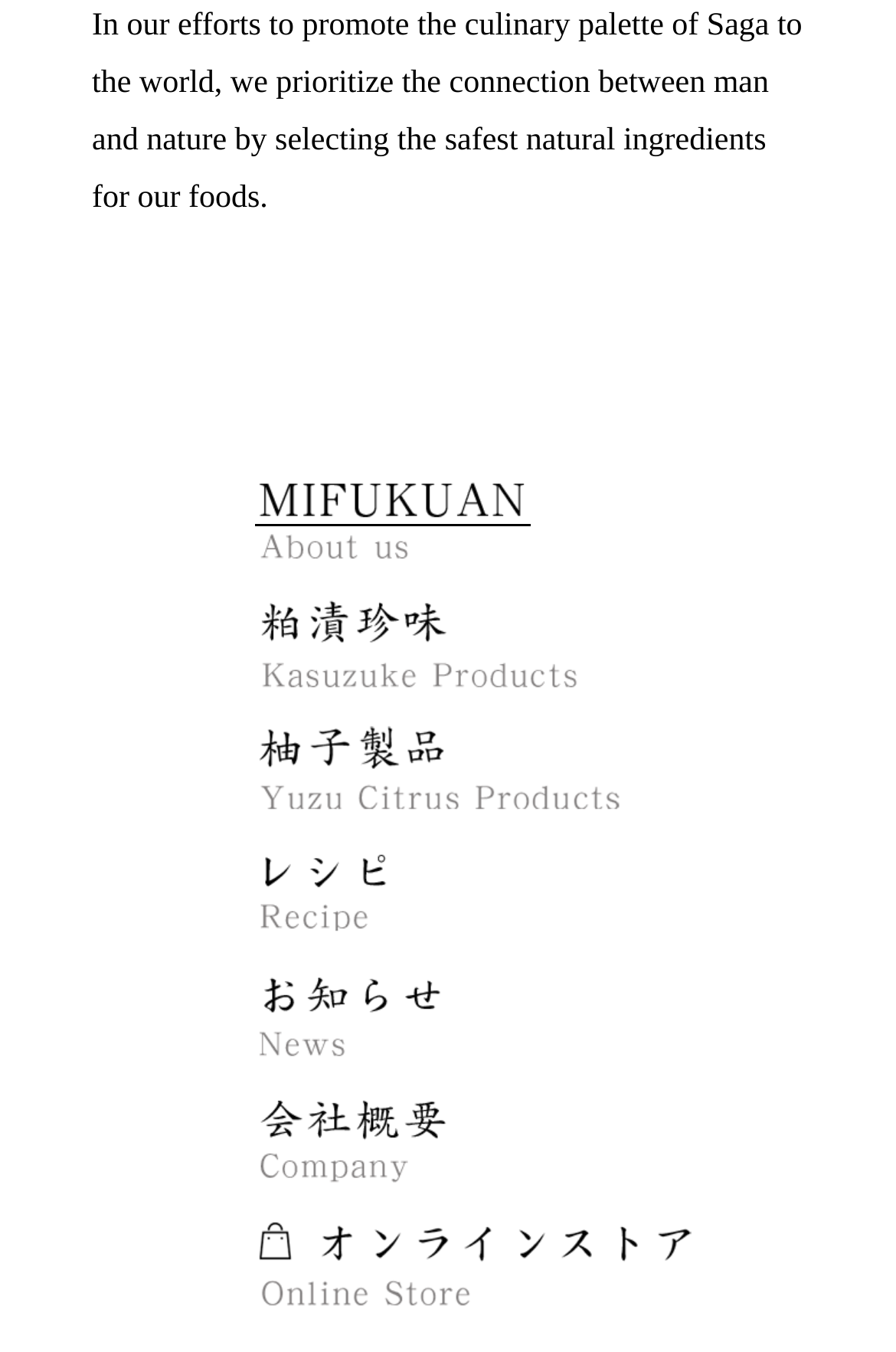Given the description: "柚子製品Yuzu Citrus Products", determine the bounding box coordinates of the UI element. The coordinates should be formatted as four float numbers between 0 and 1, [left, top, right, bottom].

[0.285, 0.534, 0.695, 0.602]